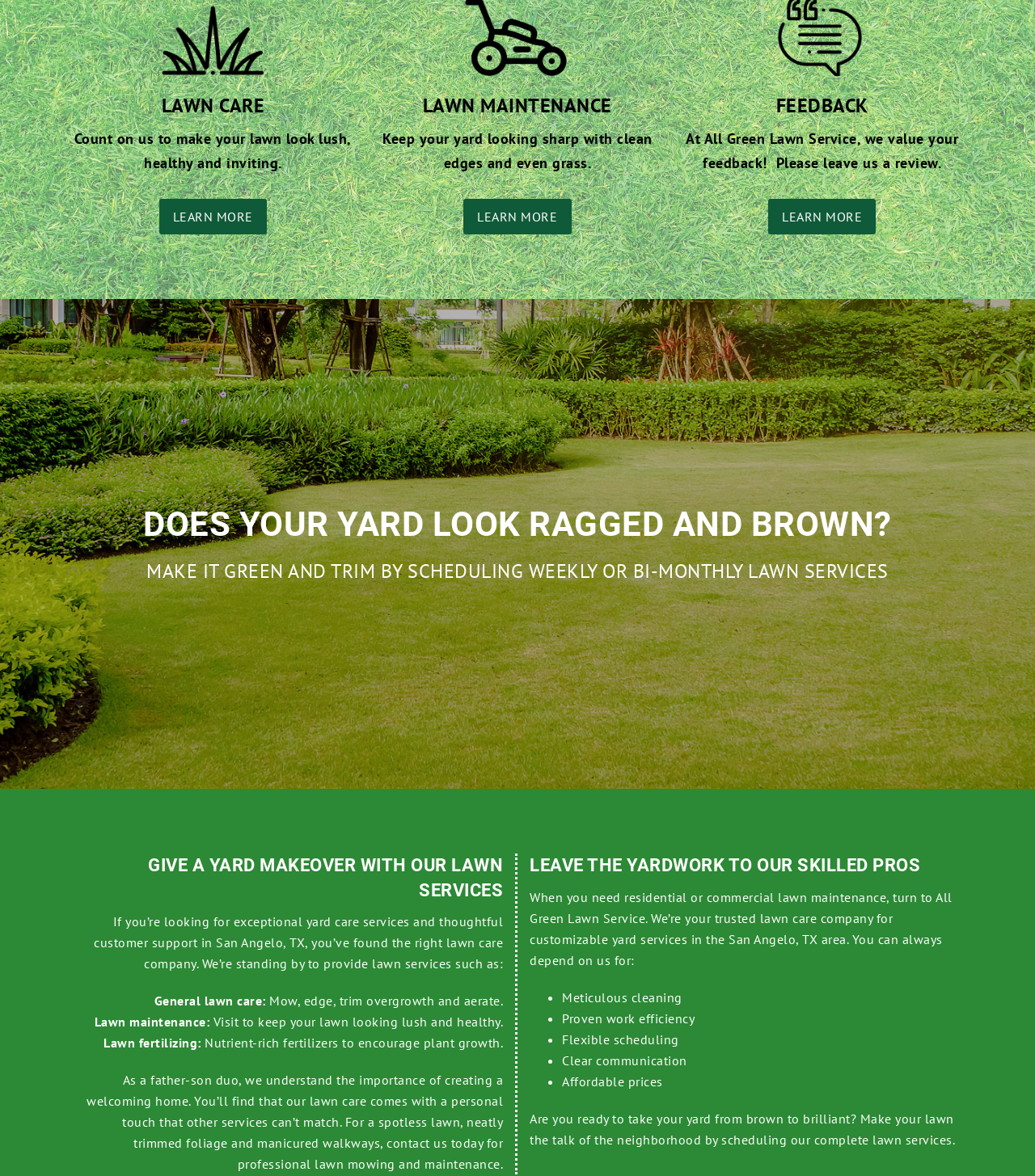What is the goal of the company's lawn services?
Using the information from the image, provide a comprehensive answer to the question.

I found the goal of the company's lawn services by reading the static text on the page, which mentions making your lawn look 'lush, healthy and inviting'. This suggests that the company's services are designed to improve the appearance and health of your lawn.